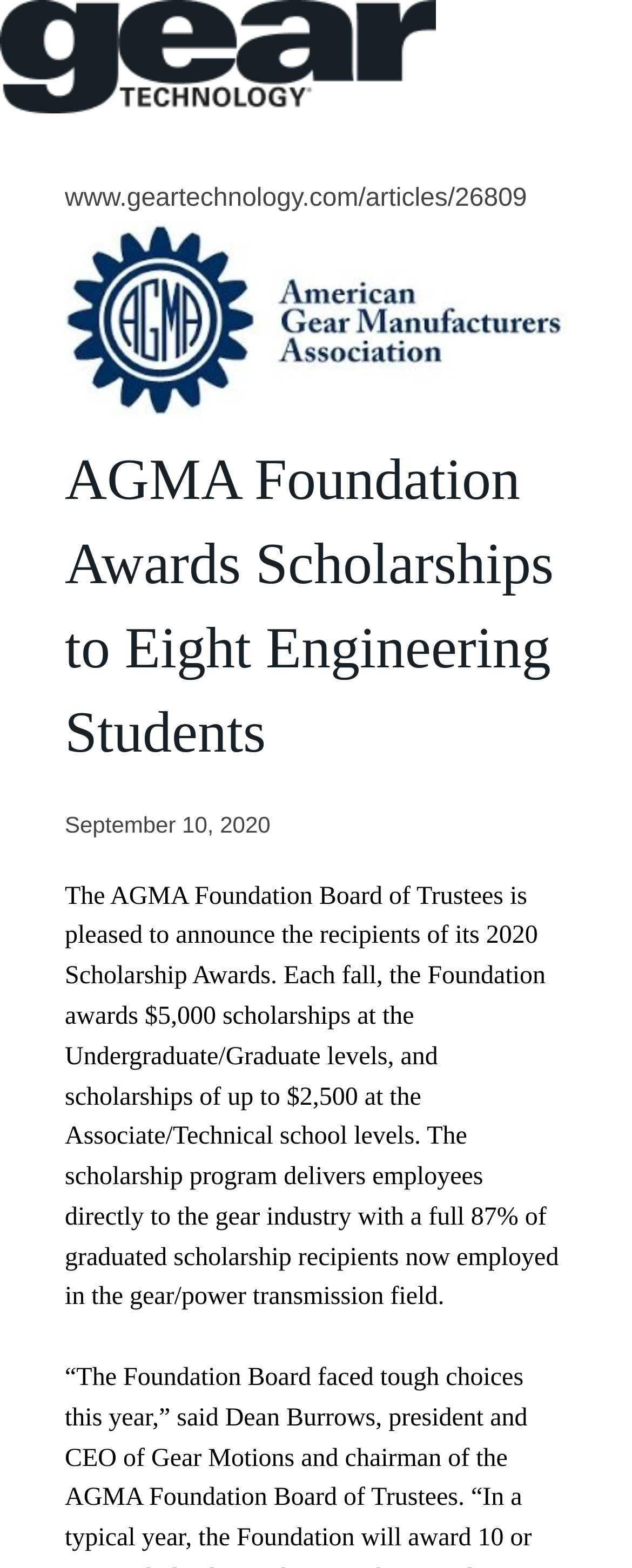Extract the primary header of the webpage and generate its text.

AGMA Foundation Awards Scholarships to Eight Engineering Students